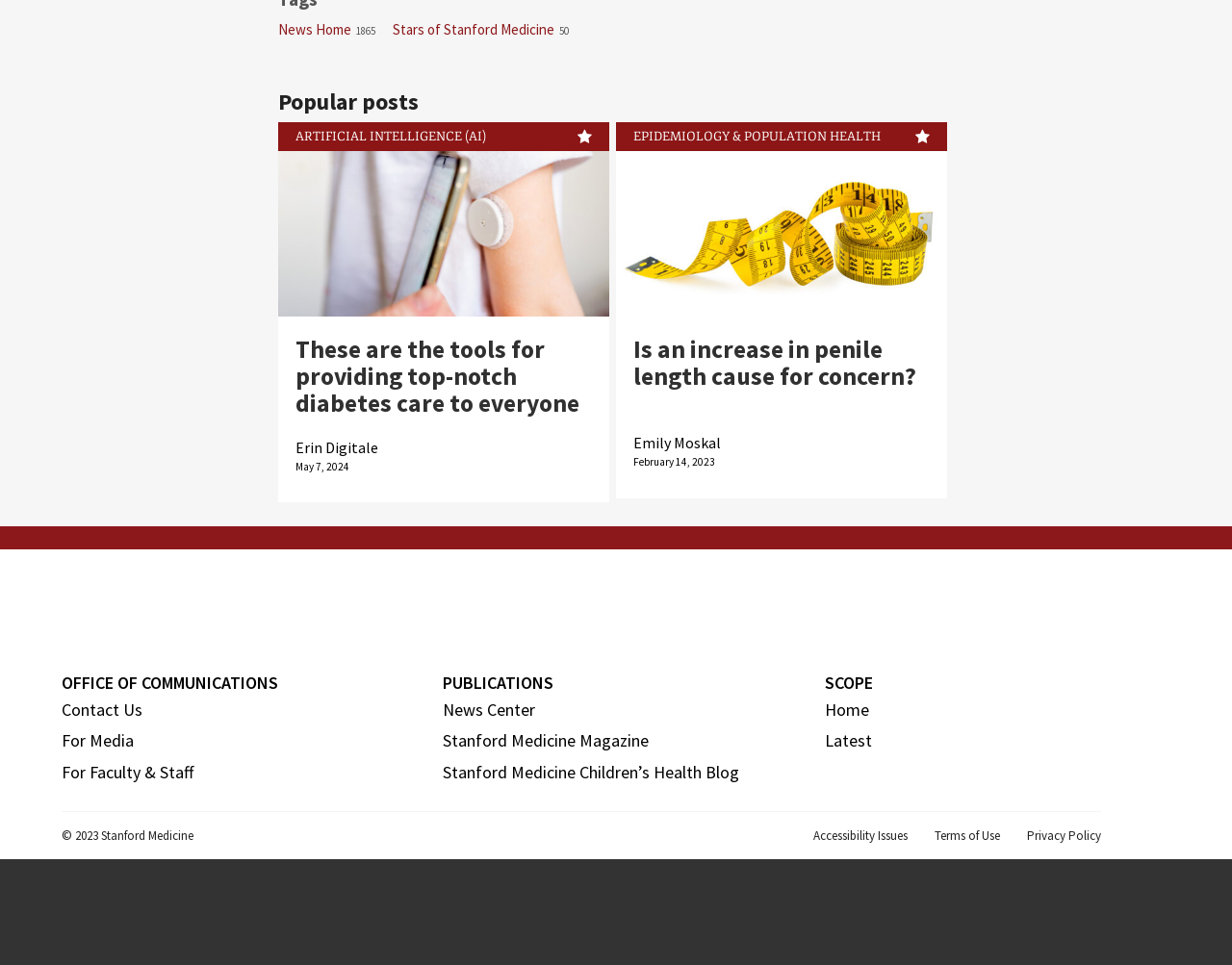Based on the element description: "Stanford Medicine Children’s Health Blog", identify the UI element and provide its bounding box coordinates. Use four float numbers between 0 and 1, [left, top, right, bottom].

[0.36, 0.788, 0.6, 0.811]